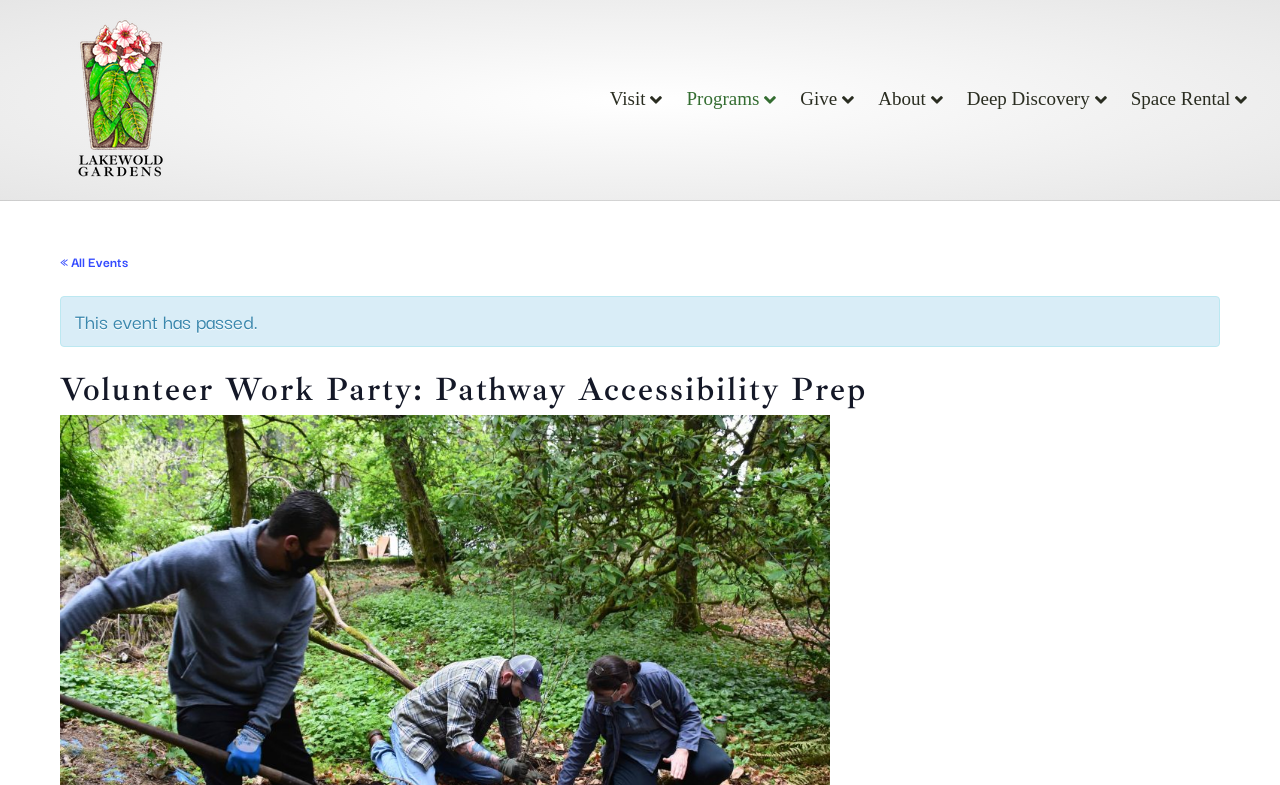Identify the bounding box coordinates for the UI element mentioned here: "alt="Lakewold Gardens"". Provide the coordinates as four float values between 0 and 1, i.e., [left, top, right, bottom].

[0.05, 0.104, 0.206, 0.142]